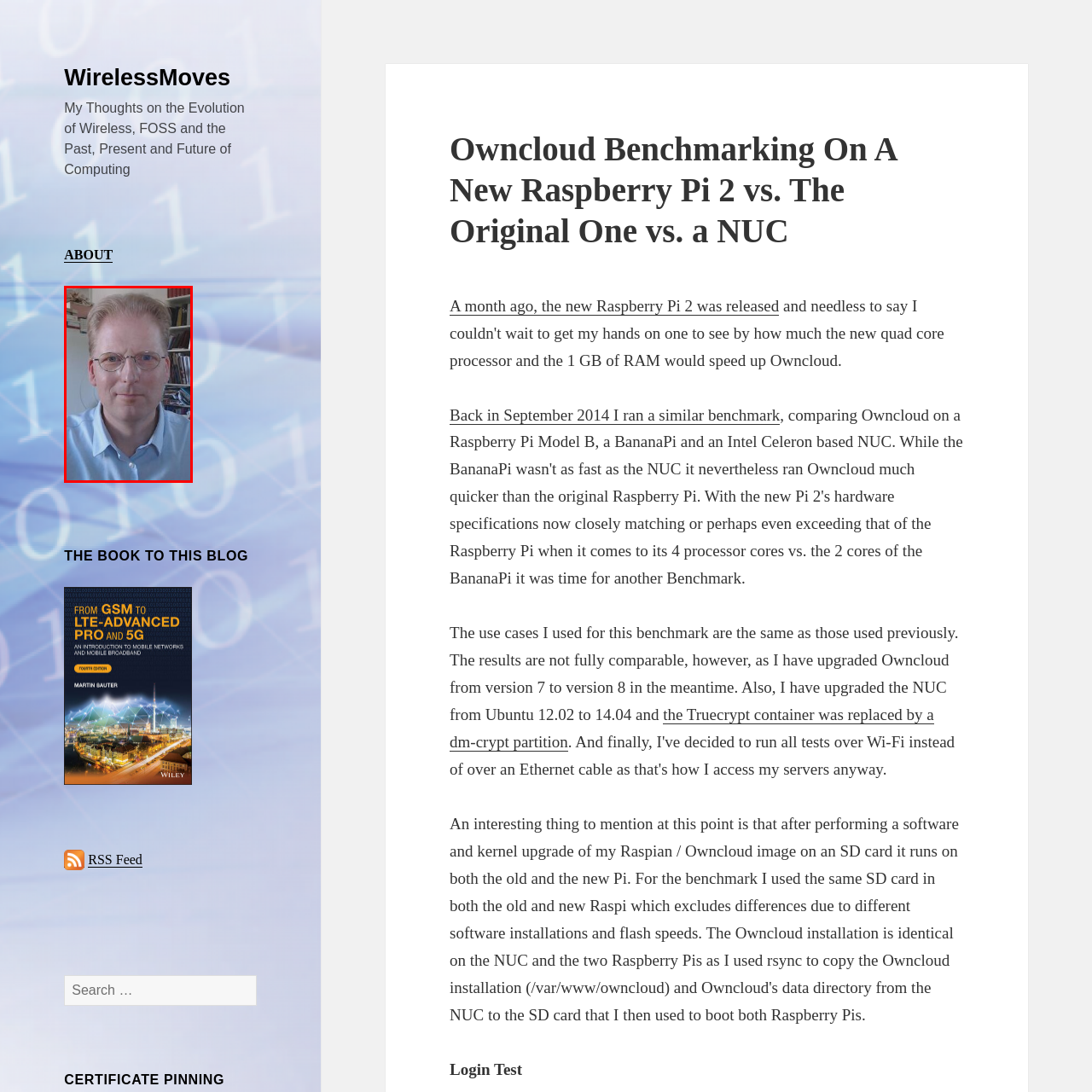Craft an in-depth description of the visual elements captured within the red box.

This image features a person with light blond hair and glasses, wearing a light blue shirt. They are facing the camera with a neutral expression and a slight focus in their eyes. In the background, there are shelves filled with books and various items, providing a glimpse into a home office or study environment. This personal photo likely serves as a way to introduce the author or blogger behind the content, specifically within the context of the blog titled "Owncloud Benchmarking On A New Raspberry Pi 2 vs. The Original One vs. a NUC." The image conveys a sense of professionalism and approachability, aligning with the themes of technology and computing discussed in the blog.